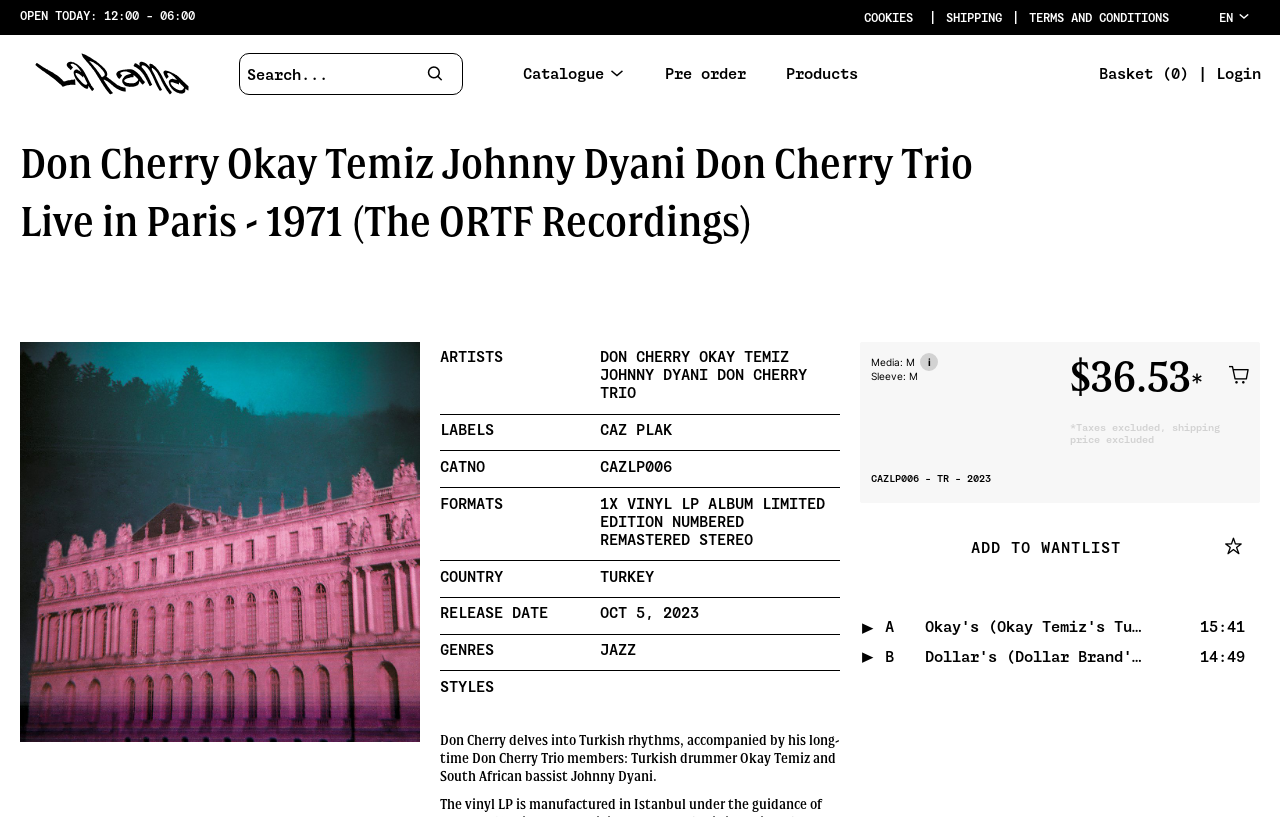Find and extract the text of the primary heading on the webpage.

Don Cherry Okay Temiz Johnny Dyani Don Cherry Trio
Live in Paris - 1971 (The ORTF Recordings)